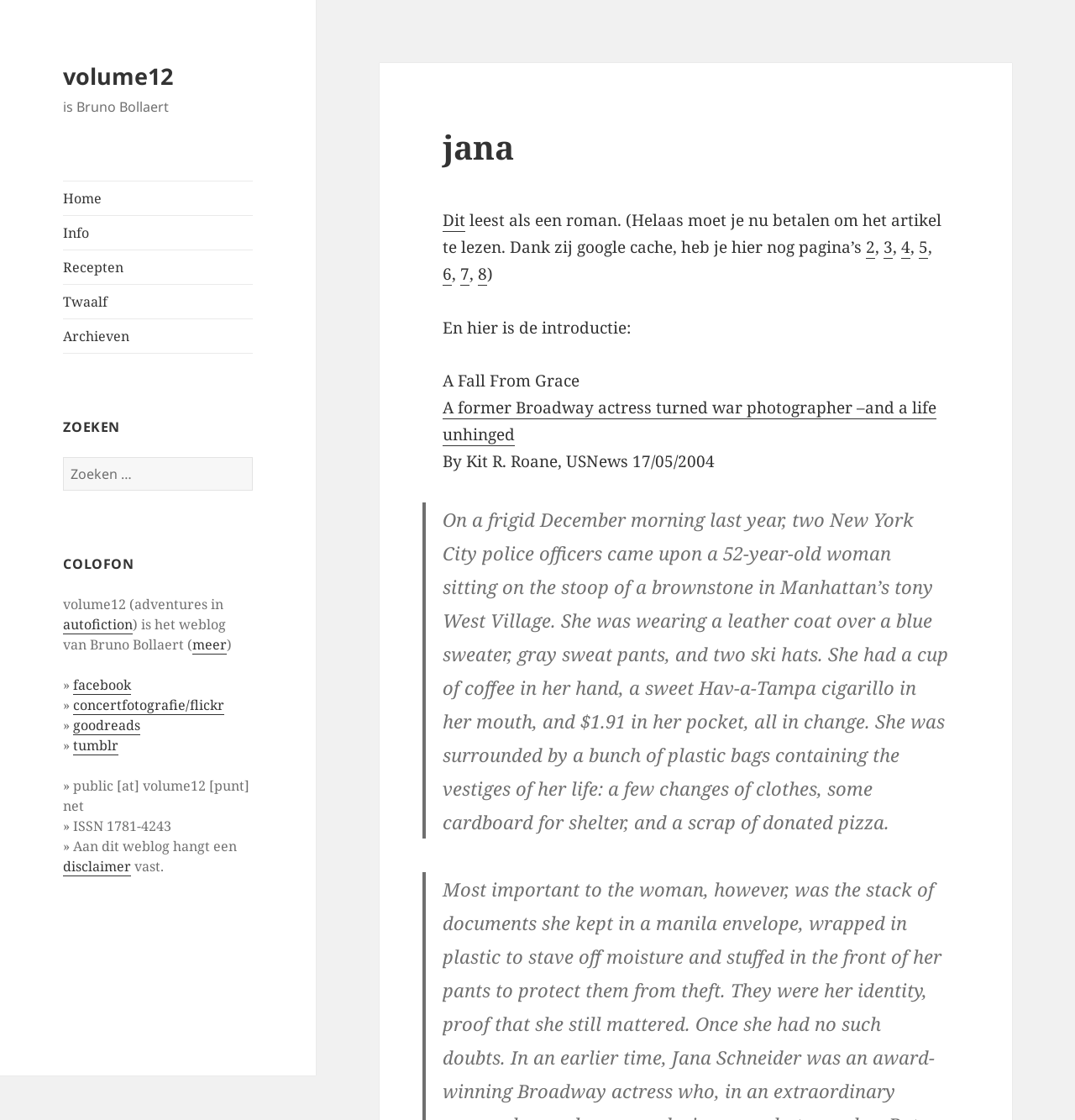Provide a one-word or brief phrase answer to the question:
What is the title of the article being described?

A Fall From Grace